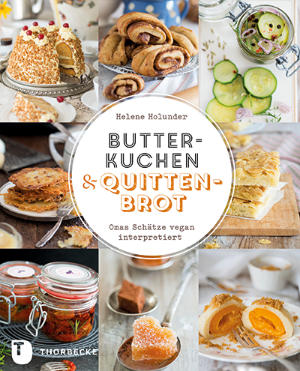Provide a comprehensive description of the image.

The image features the cover of a cookbook titled "Butterkuchen & Quittenbrot," authored by Helene Holunder. This visually appealing design showcases a collage of delectable treats, including various pastries and desserts that evoke a sense of warmth and nostalgia. The center of the cover prominently displays the book's title, emphasizing the focus on butter cakes and quince bread, while the subtitle "Omas Schätze vegan interpretiert" translates to "Grandma's treasures interpreted vegan," highlighting the book's theme of veganizing traditional recipes. The colorful and inviting layout suggests a treasure trove of recipes that celebrate classic flavors with a modern, plant-based twist.